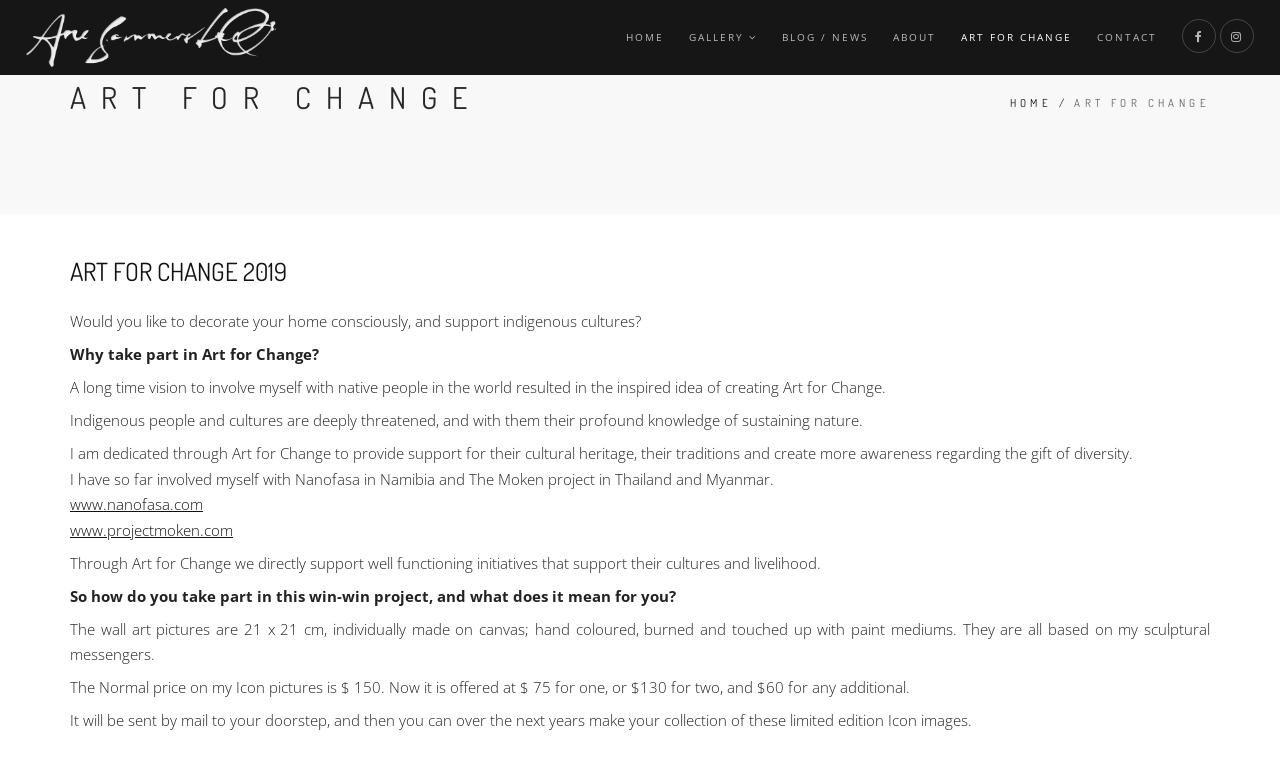Identify the coordinates of the bounding box for the element that must be clicked to accomplish the instruction: "Click on the 'GALLERY' link".

[0.539, 0.0, 0.592, 0.099]